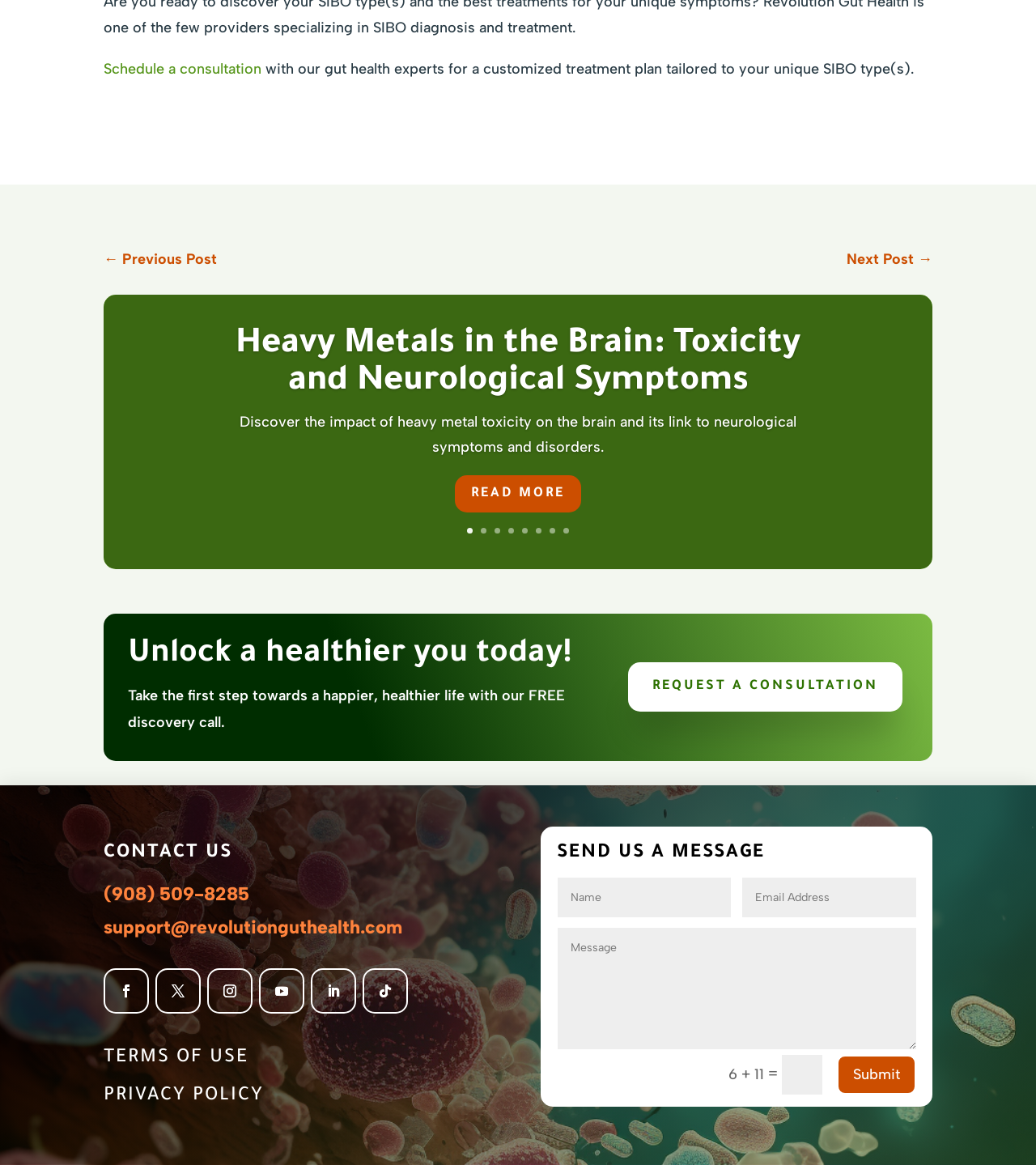What is the main topic of this webpage?
Please elaborate on the answer to the question with detailed information.

I determined the main topic of this webpage by looking at the heading 'Heavy Metals in the Brain: Toxicity and Neurological Symptoms' which is prominently displayed on the page. This heading suggests that the webpage is discussing the impact of heavy metal toxicity on the brain and its link to neurological symptoms and disorders.